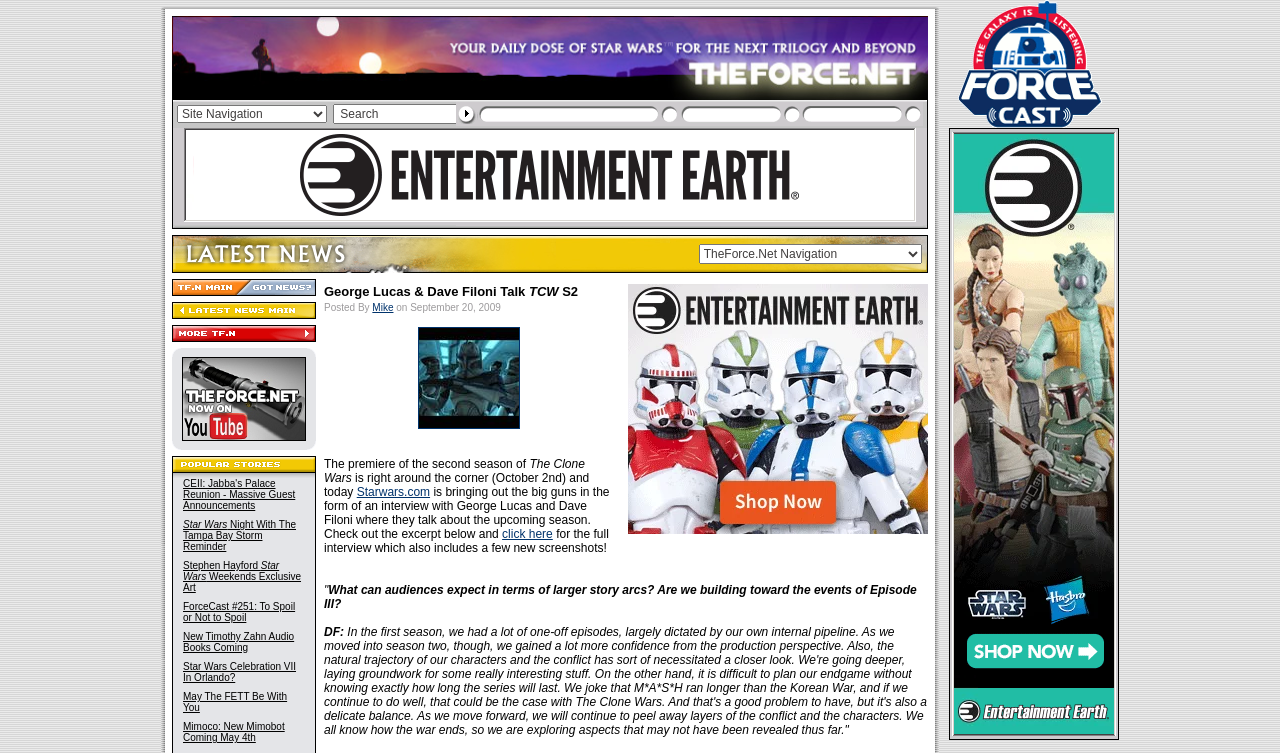Highlight the bounding box coordinates of the region I should click on to meet the following instruction: "Click the Submit button".

[0.356, 0.135, 0.373, 0.167]